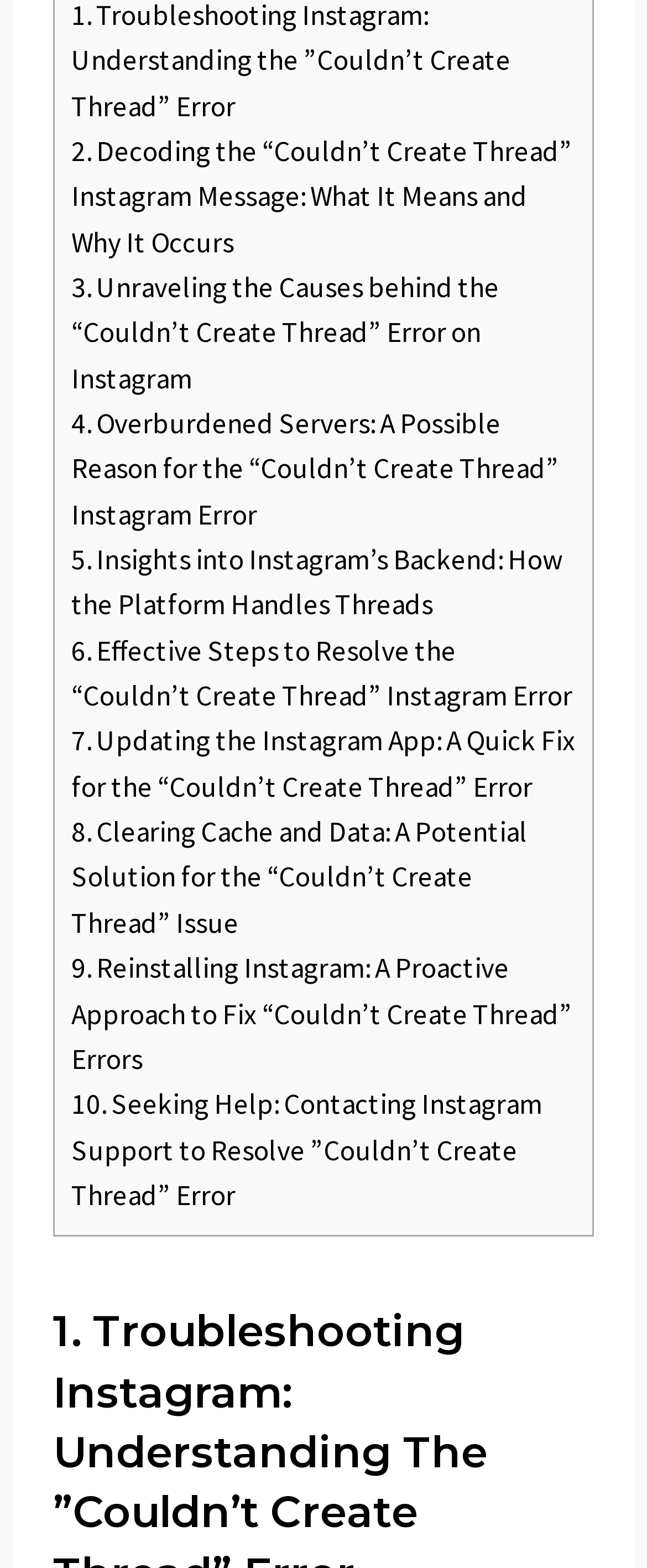Please identify the bounding box coordinates of the element's region that should be clicked to execute the following instruction: "Discover how to resolve the 'Couldn’t Create Thread' Instagram error". The bounding box coordinates must be four float numbers between 0 and 1, i.e., [left, top, right, bottom].

[0.11, 0.403, 0.885, 0.455]